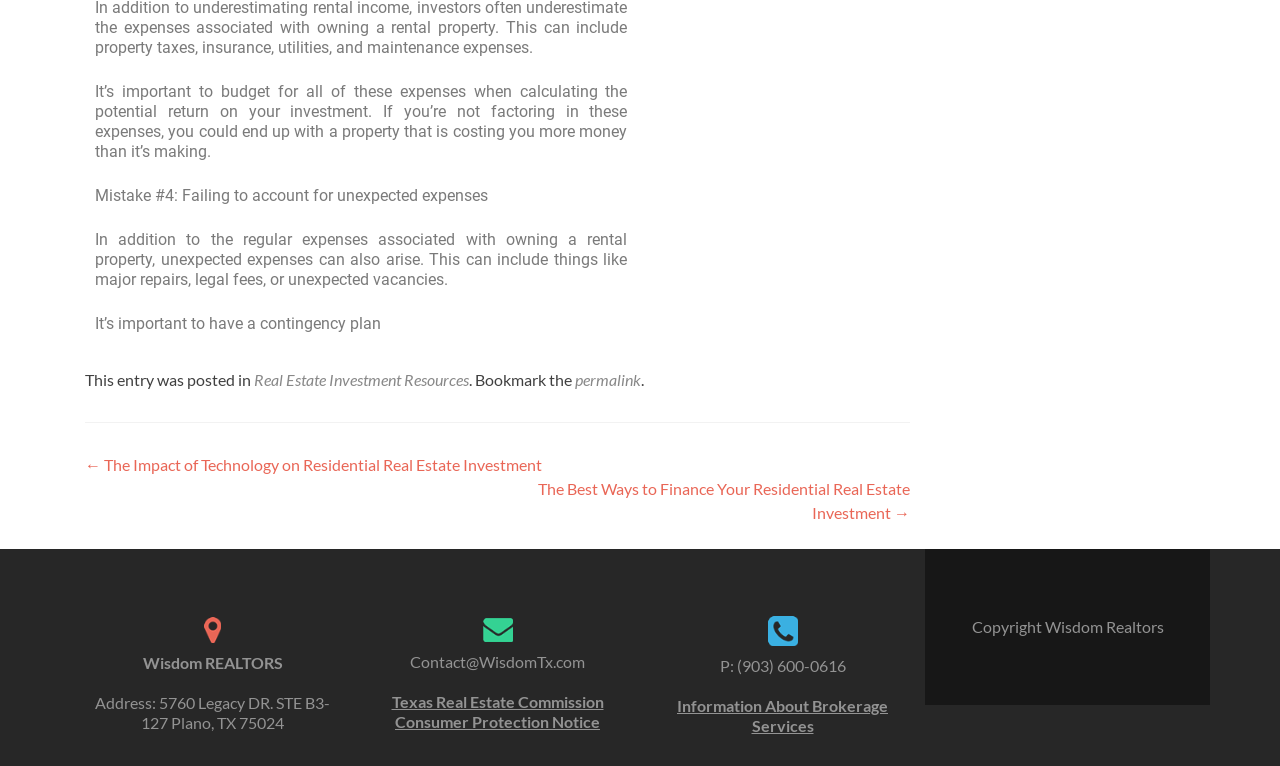Could you please study the image and provide a detailed answer to the question:
What can arise unexpectedly in rental property ownership?

According to the webpage, in addition to regular expenses, unexpected expenses can also arise, including major repairs, legal fees, or unexpected vacancies, which is why it's essential to have a contingency plan.